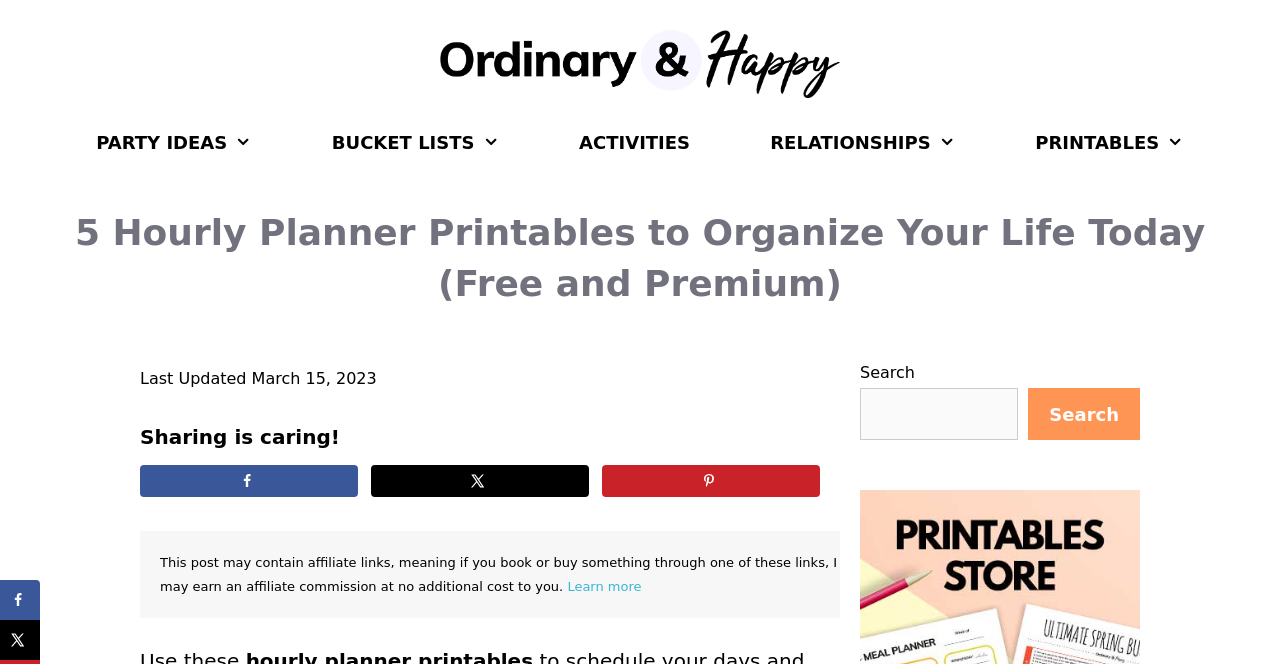Please specify the coordinates of the bounding box for the element that should be clicked to carry out this instruction: "Click on the 'PRINTABLES' link". The coordinates must be four float numbers between 0 and 1, formatted as [left, top, right, bottom].

[0.778, 0.163, 0.956, 0.269]